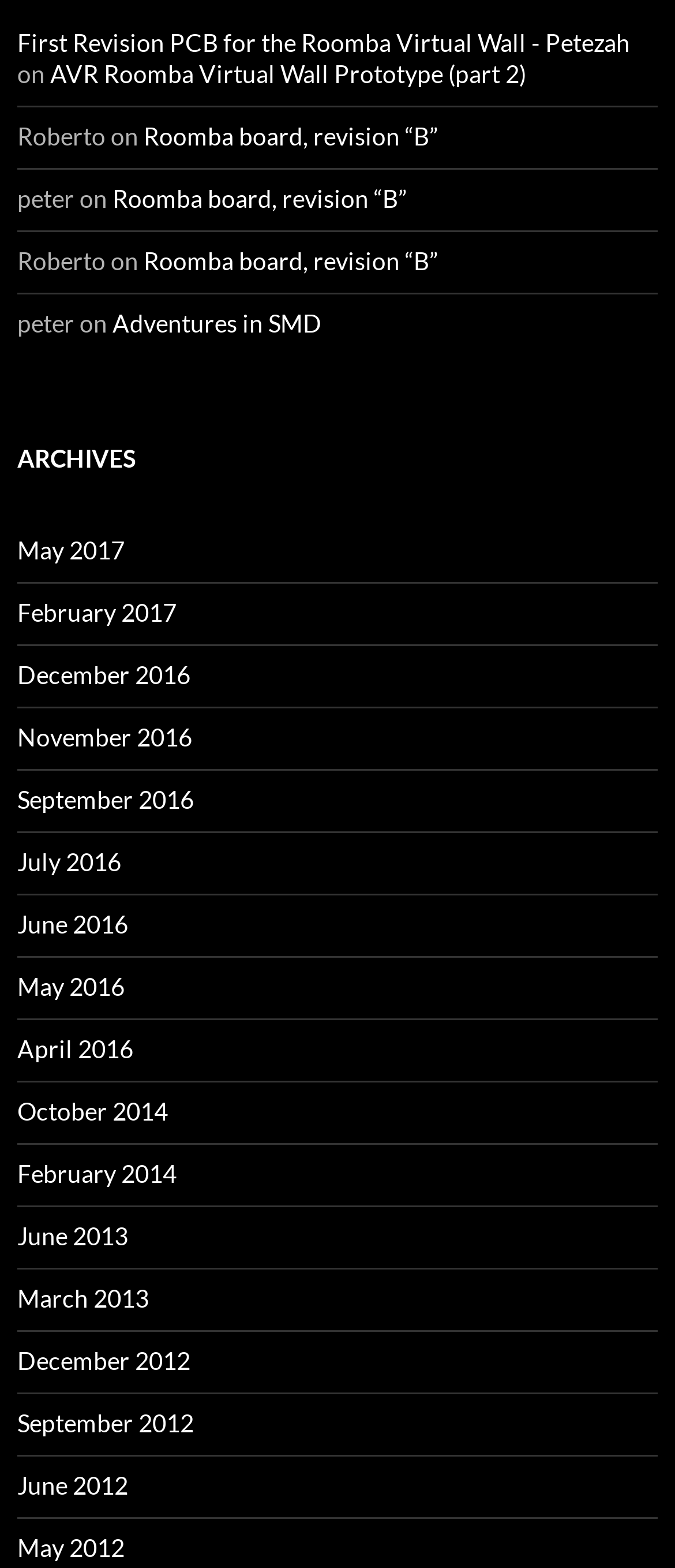Identify the bounding box coordinates for the UI element described as follows: "Adventures in SMD". Ensure the coordinates are four float numbers between 0 and 1, formatted as [left, top, right, bottom].

[0.167, 0.197, 0.477, 0.215]